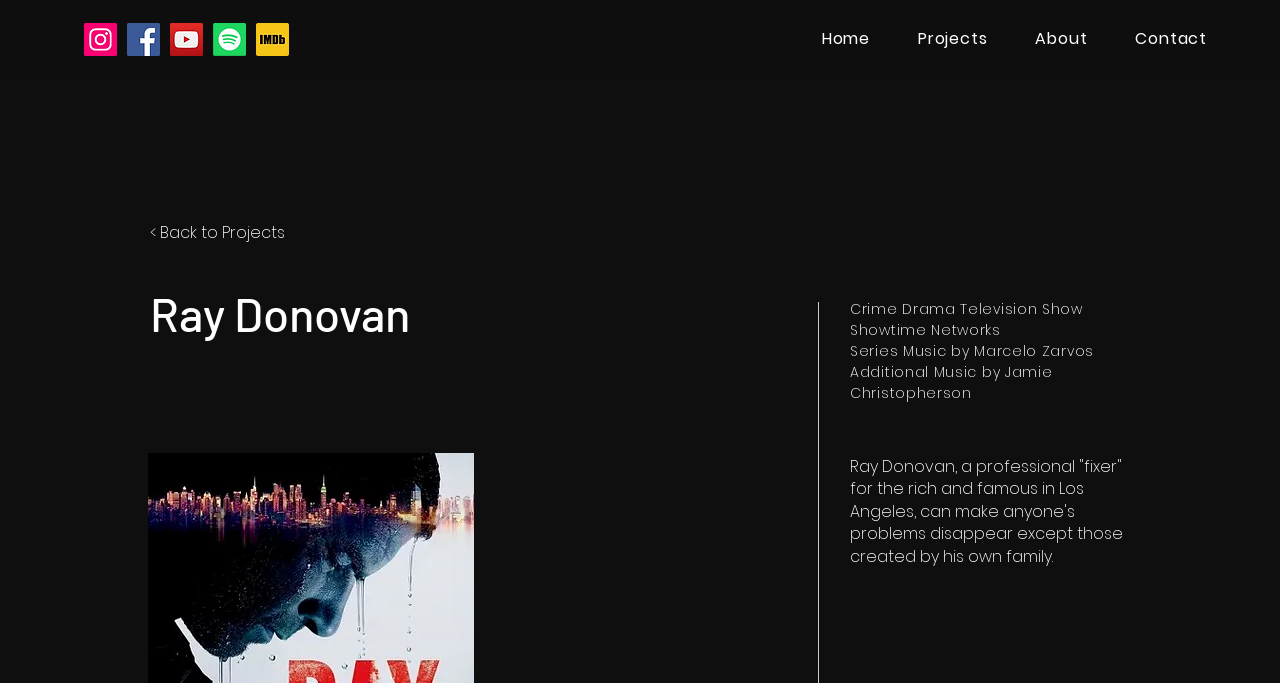Kindly determine the bounding box coordinates for the clickable area to achieve the given instruction: "Go to Home".

[0.629, 0.026, 0.693, 0.086]